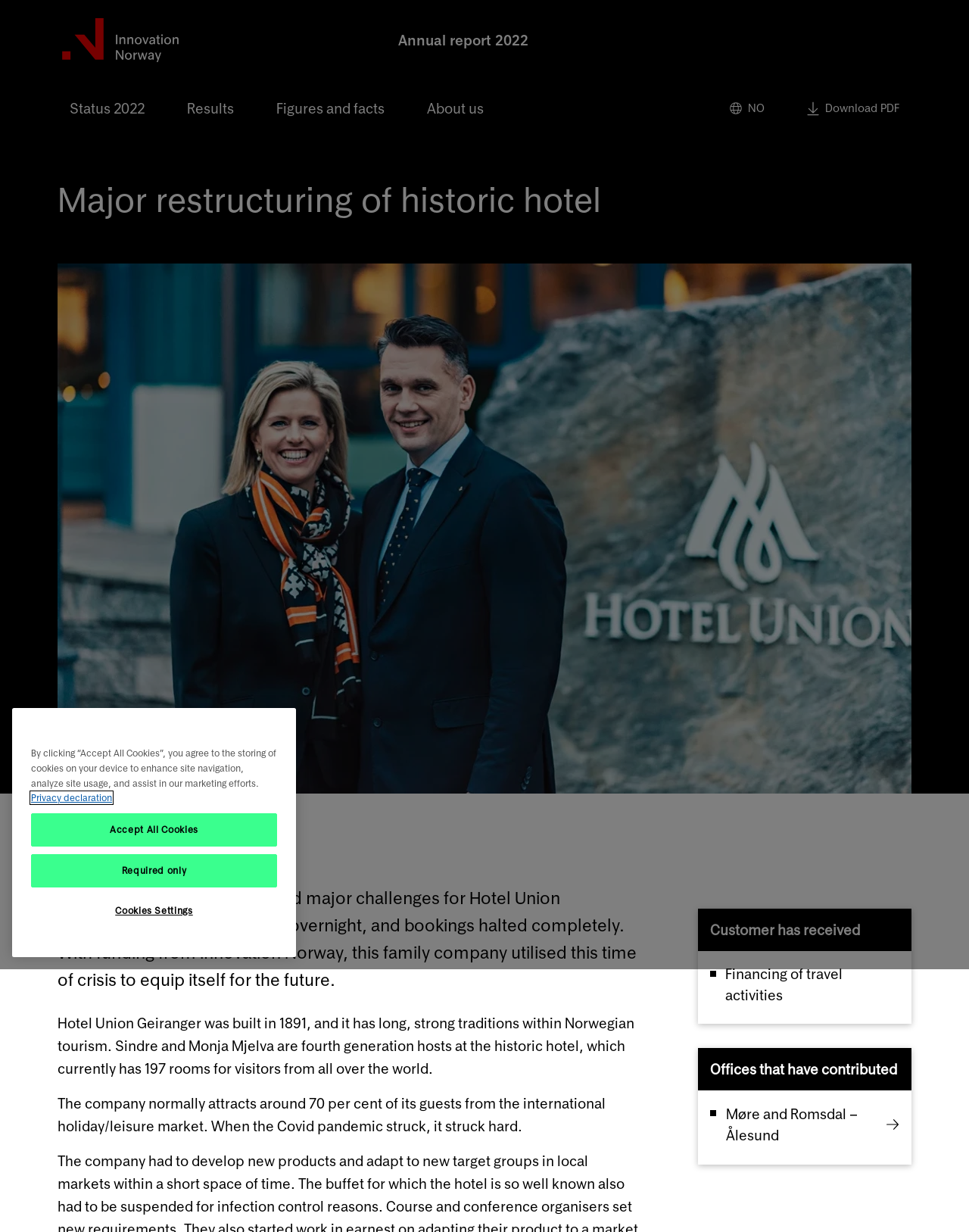Generate the text content of the main headline of the webpage.

Major restructuring of historic hotel